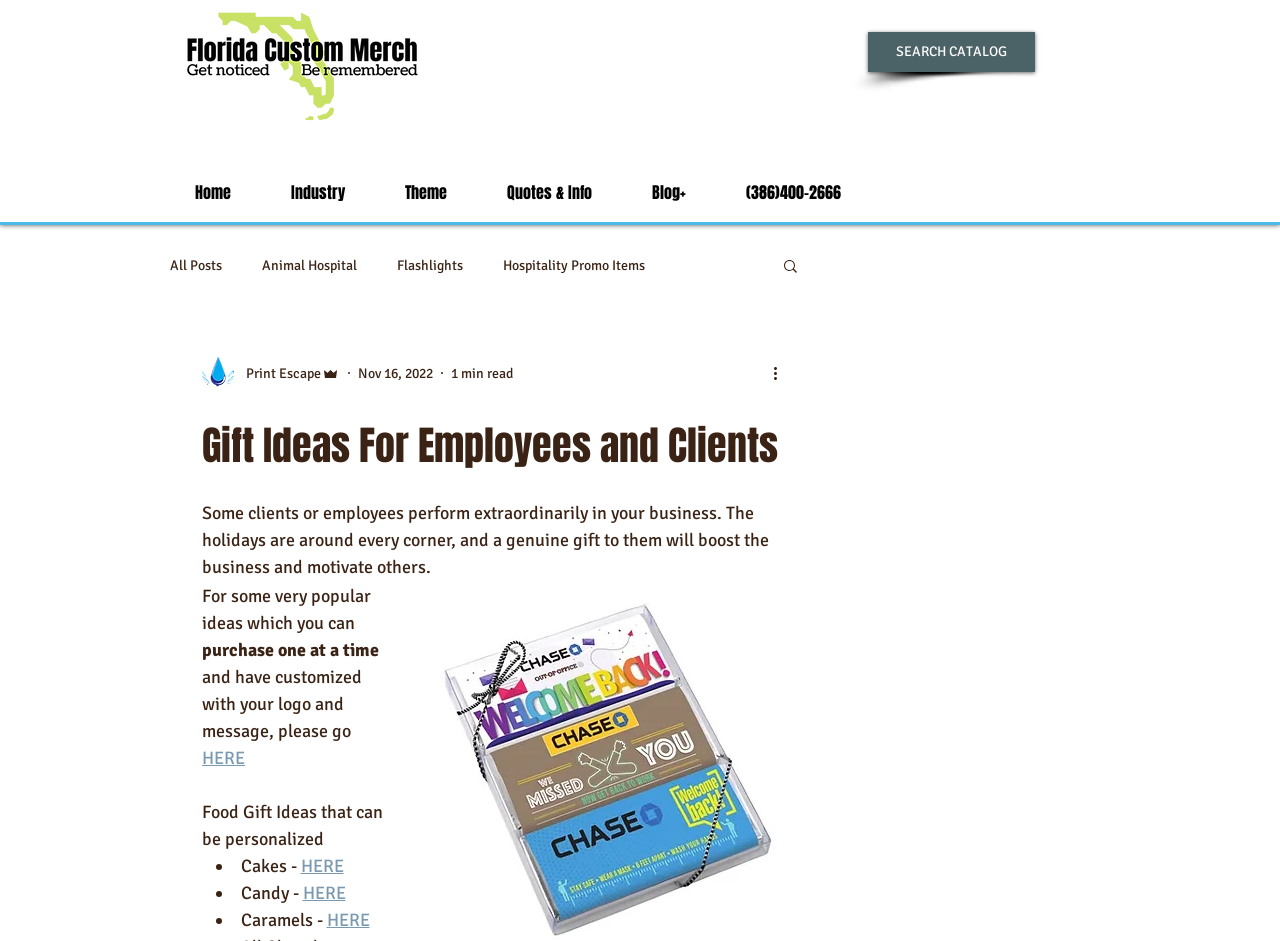What is the theme of the 'Lag Baomer' link?
Please describe in detail the information shown in the image to answer the question.

Based on the context of the webpage and the other links in the 'blog' navigation, it is likely that the 'Lag Baomer' link is related to a Jewish holiday, which is a theme of gift ideas or promotional products.